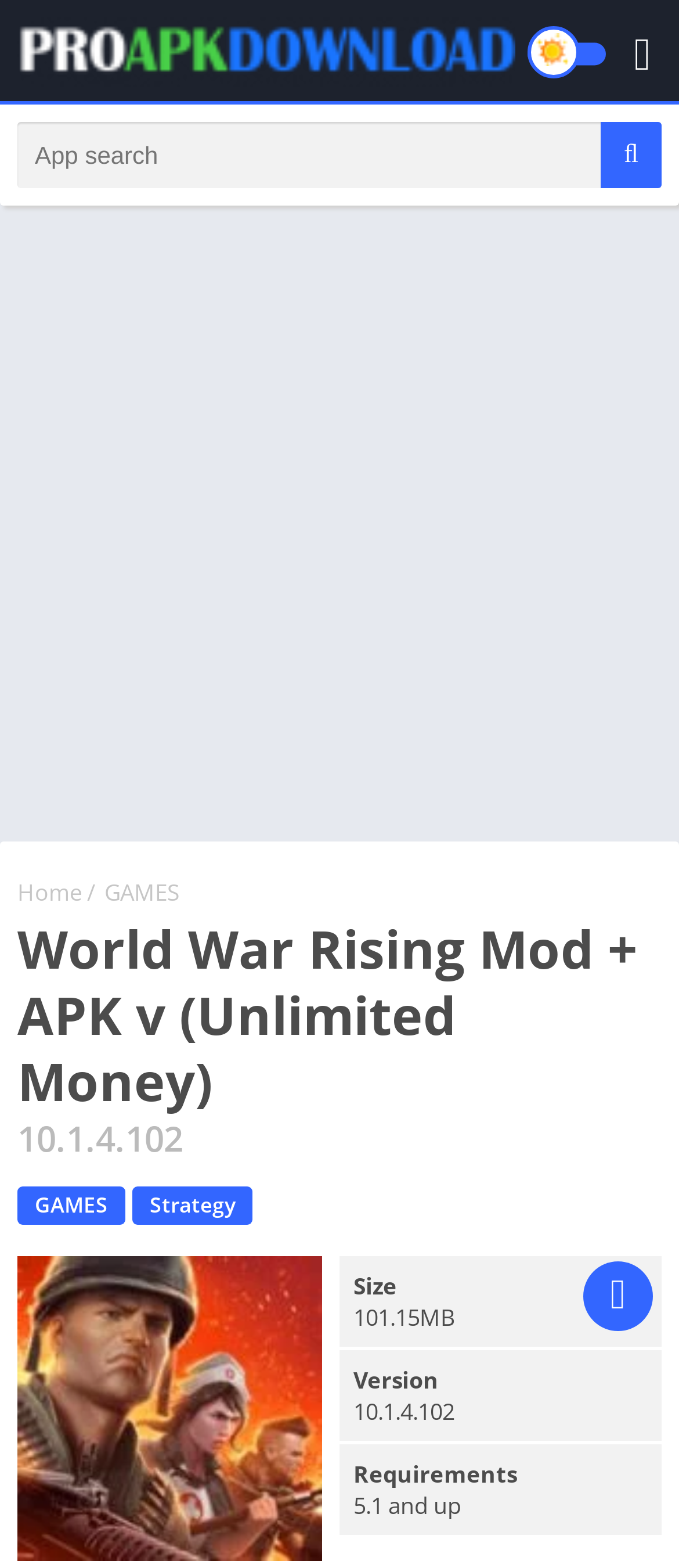Give a concise answer using one word or a phrase to the following question:
What is the size of the app?

101.15MB